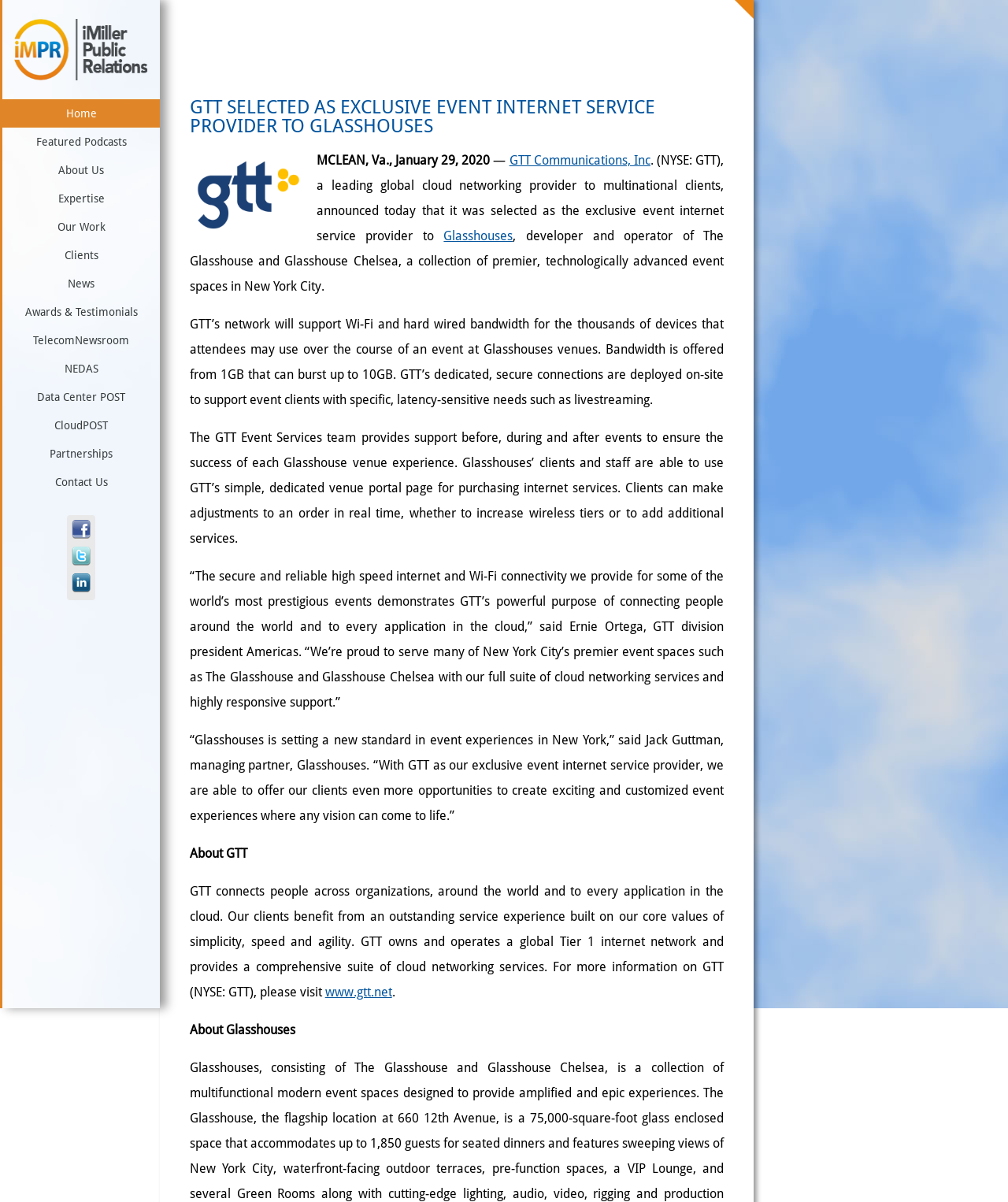Reply to the question with a single word or phrase:
What is the URL of GTT's website?

www.gtt.net